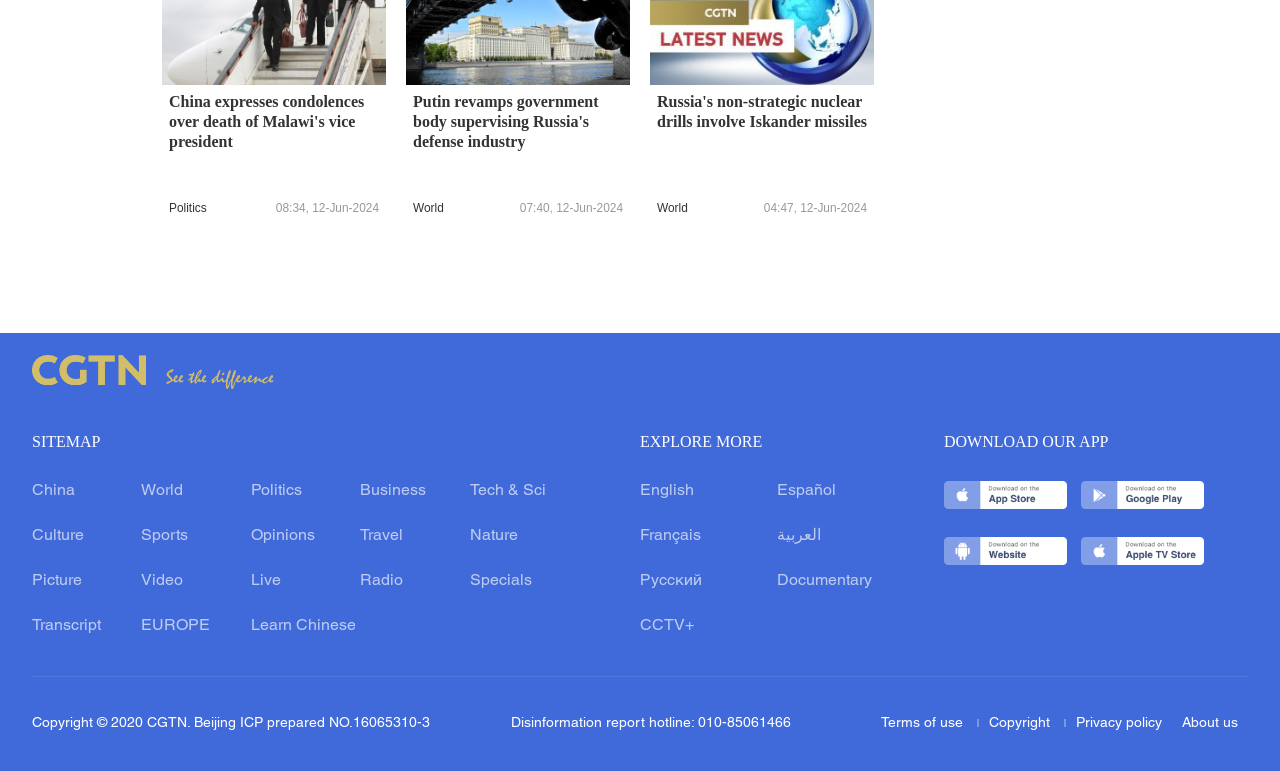Identify the bounding box coordinates of the element to click to follow this instruction: 'Explore more on Politics'. Ensure the coordinates are four float values between 0 and 1, provided as [left, top, right, bottom].

[0.132, 0.26, 0.161, 0.279]